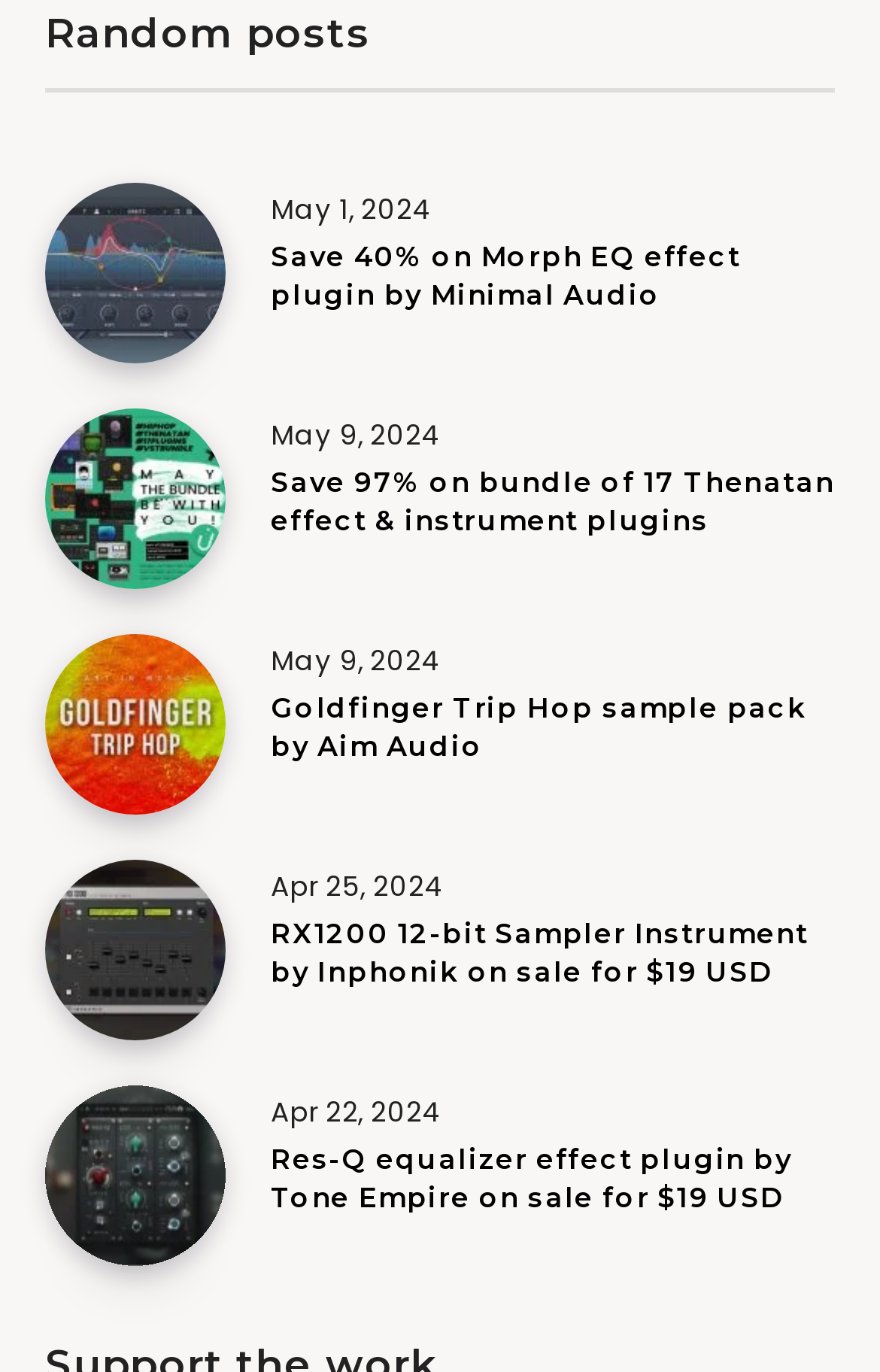Please give a short response to the question using one word or a phrase:
How many articles are on this webpage?

4